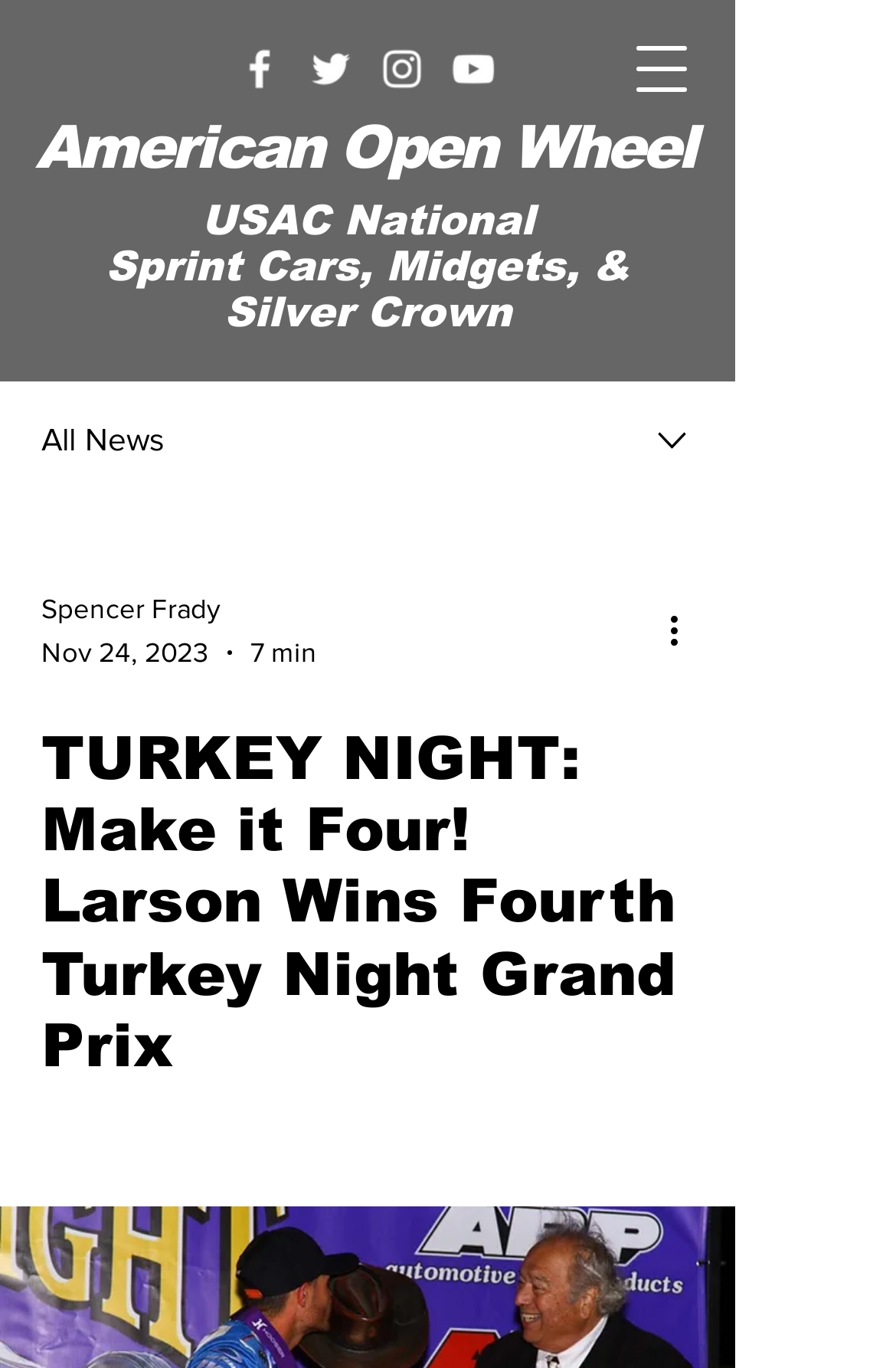How long does it take to read the article?
Refer to the image and provide a concise answer in one word or phrase.

7 min